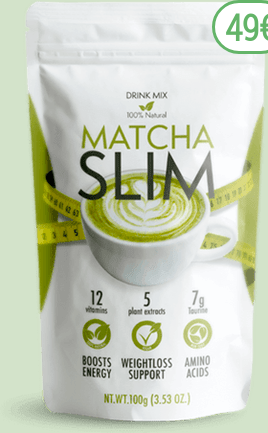How many grams of product are in the package?
Using the information from the image, provide a comprehensive answer to the question.

The packaging notes that it contains 100 grams of product, which is equivalent to 3.53 oz, as indicated at the bottom of the package.